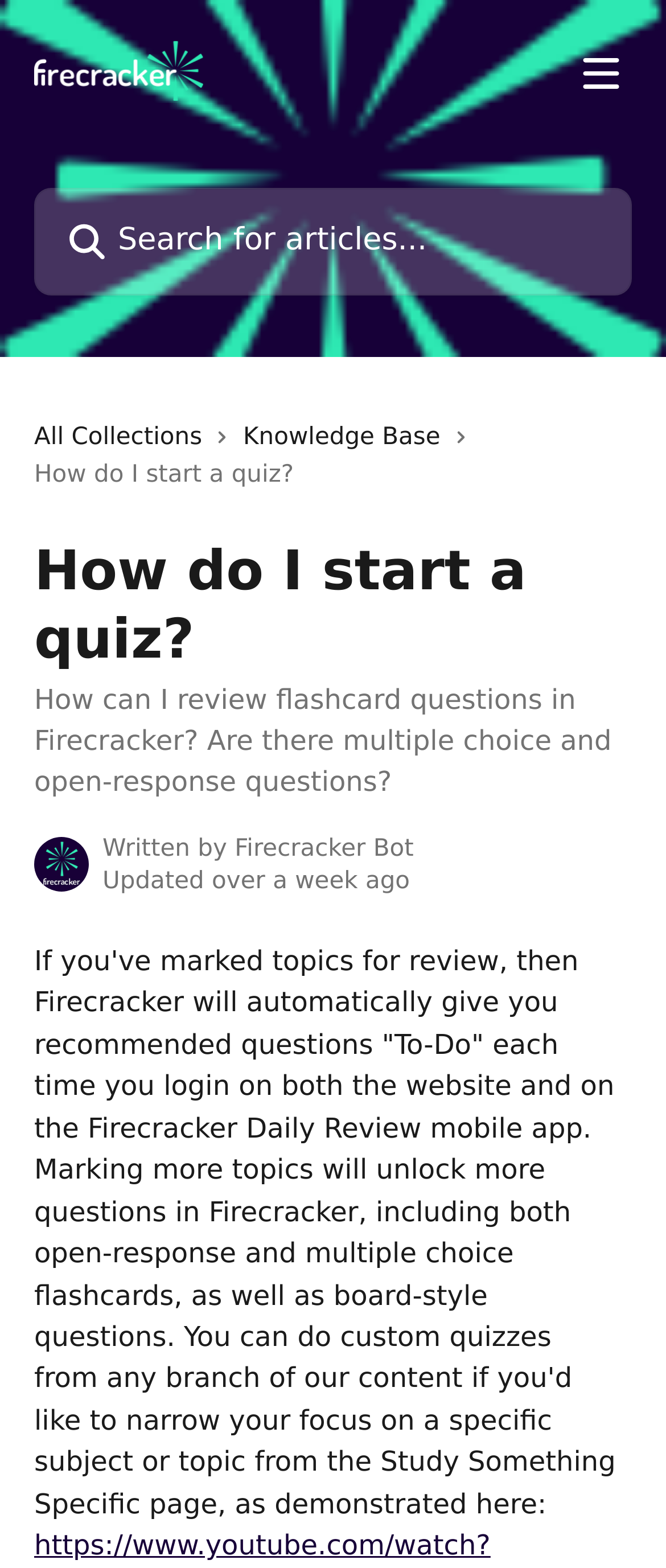Find the bounding box of the UI element described as: "aria-label="Open menu"". The bounding box coordinates should be given as four float values between 0 and 1, i.e., [left, top, right, bottom].

[0.856, 0.034, 0.949, 0.06]